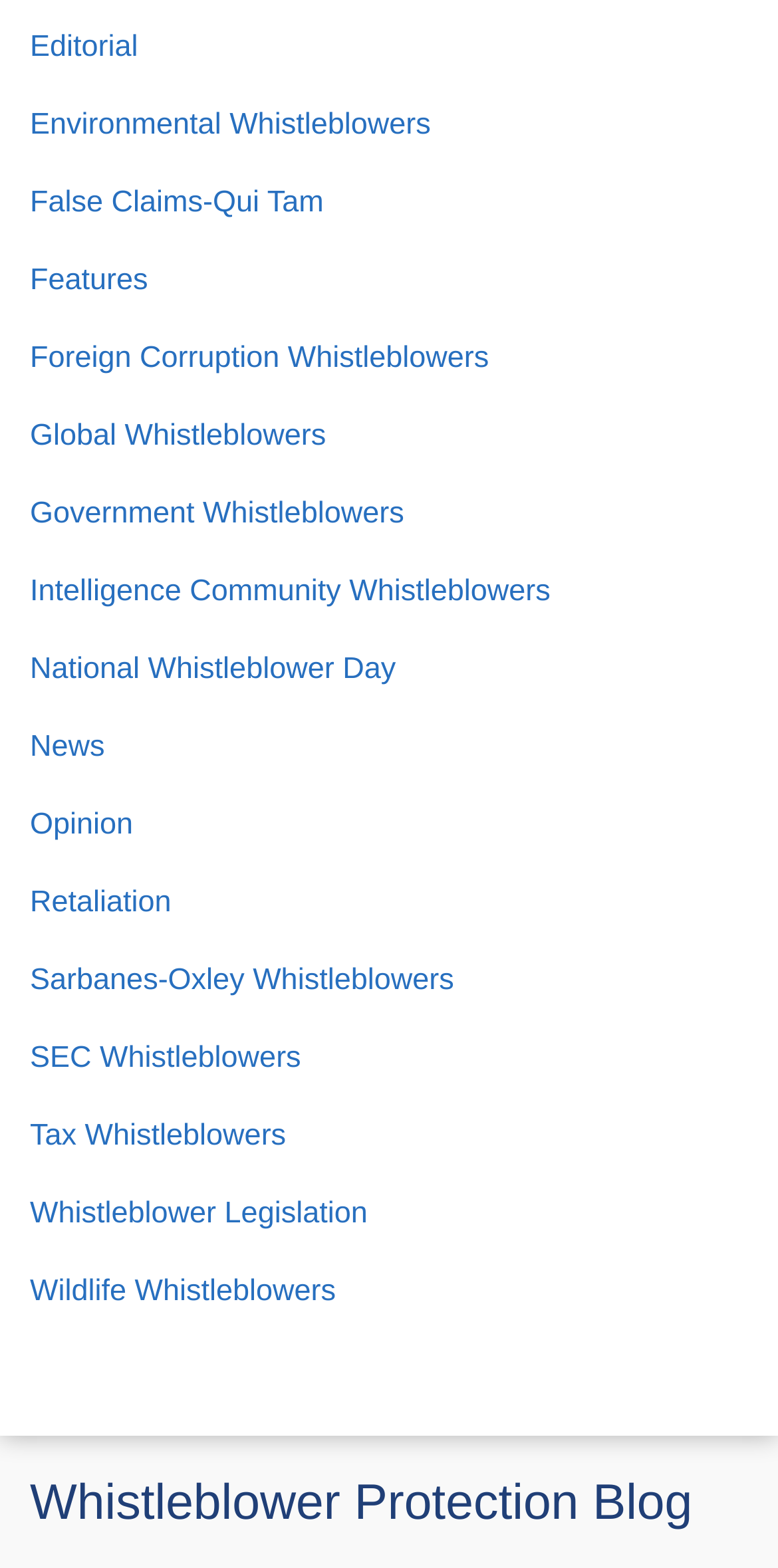How many sections are there on the webpage?
Answer the question with as much detail as you can, using the image as a reference.

I identified two main sections on the webpage: the top section with links and the blog section with a heading and a link. There are two sections in total.